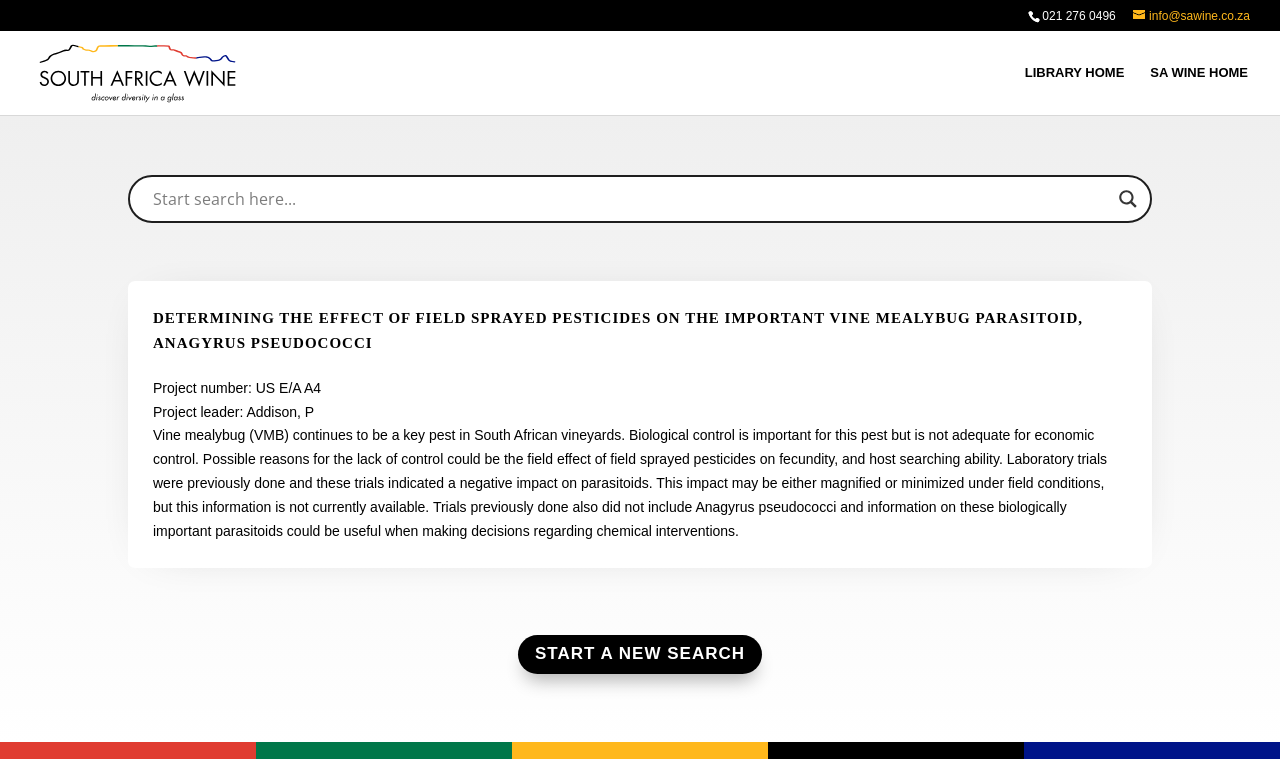Provide an in-depth caption for the elements present on the webpage.

The webpage is about the South Africa Wine Research Library, specifically a project page with the title "DETERMINING THE EFFECT OF FIELD SPRAYED PESTICIDES ON THE IMPORTANT VINE MEALYBUG PARASITOID, ANAGYRUS PSEUDOCOCCI". 

At the top right corner, there is a phone number "021 276 0496" and an email address "info@sawine.co.za". Next to them, there is a link to the "South Africa Wine Research Library" with an accompanying image. 

Below these elements, there are two links, "LIBRARY HOME" and "SA WINE HOME", positioned side by side. 

A search form is located in the middle of the page, consisting of a search input box, a search autocomplete input box, and a search magnifier button with an image. 

The main content of the page is an article that takes up most of the page's real estate. It has a heading with the project title, followed by a link to the same title. Below the heading, there are three blocks of text: the project number "US E/A A4", the project leader's name "Addison, P", and a lengthy paragraph describing the project's background and objectives. 

At the bottom of the page, there is a link to "START A NEW SEARCH".